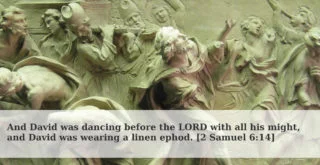What is the atmosphere of the scene?
Please provide a comprehensive answer based on the contents of the image.

The caption describes the scene as capturing the 'exuberance and joy' of King David and his followers, and mentions the 'festive atmosphere' of the historic moment, indicating that the atmosphere of the scene is festive.